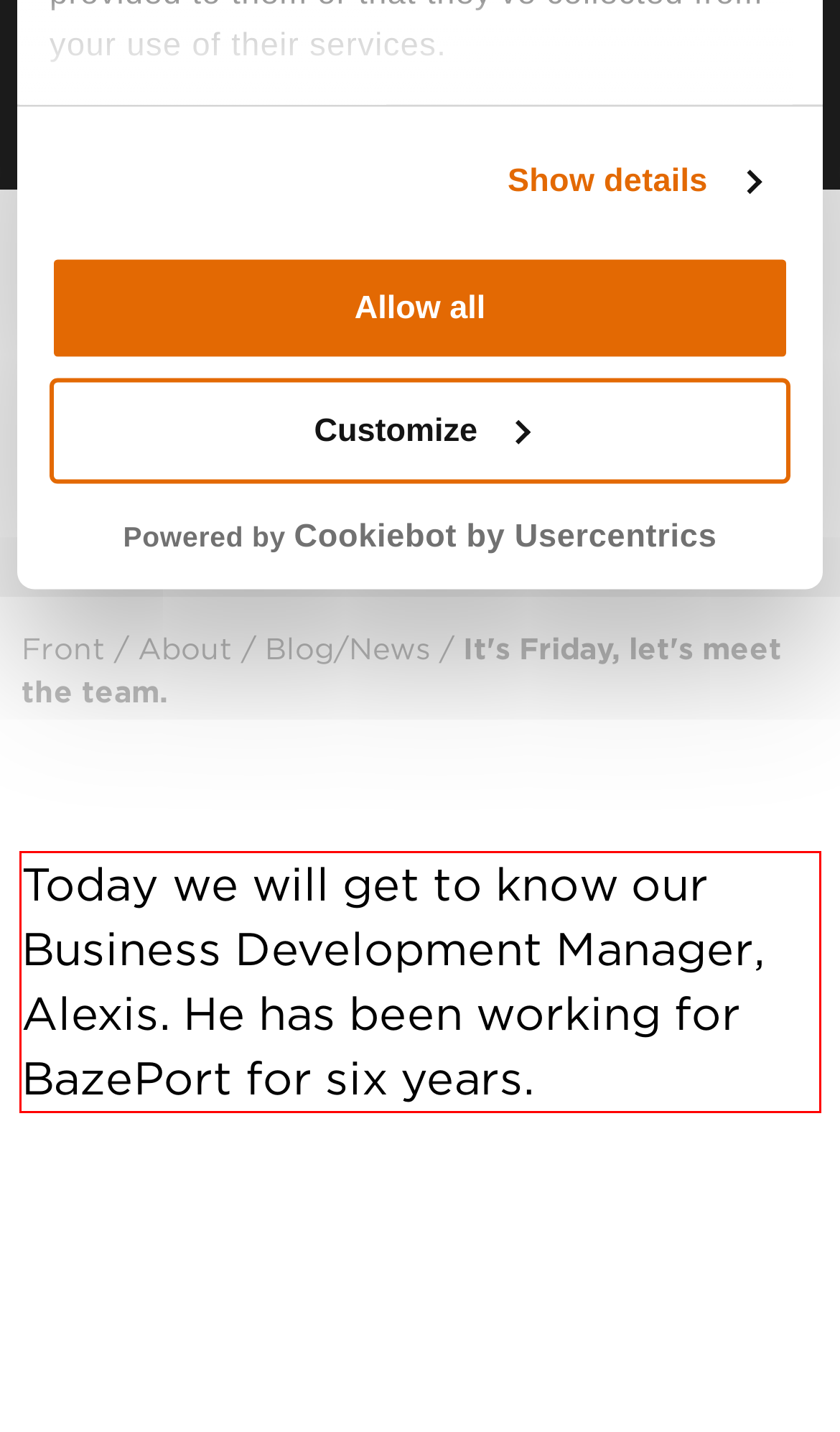Perform OCR on the text inside the red-bordered box in the provided screenshot and output the content.

Today we will get to know our Business Development Manager, Alexis. He has been working for BazePort for six years.